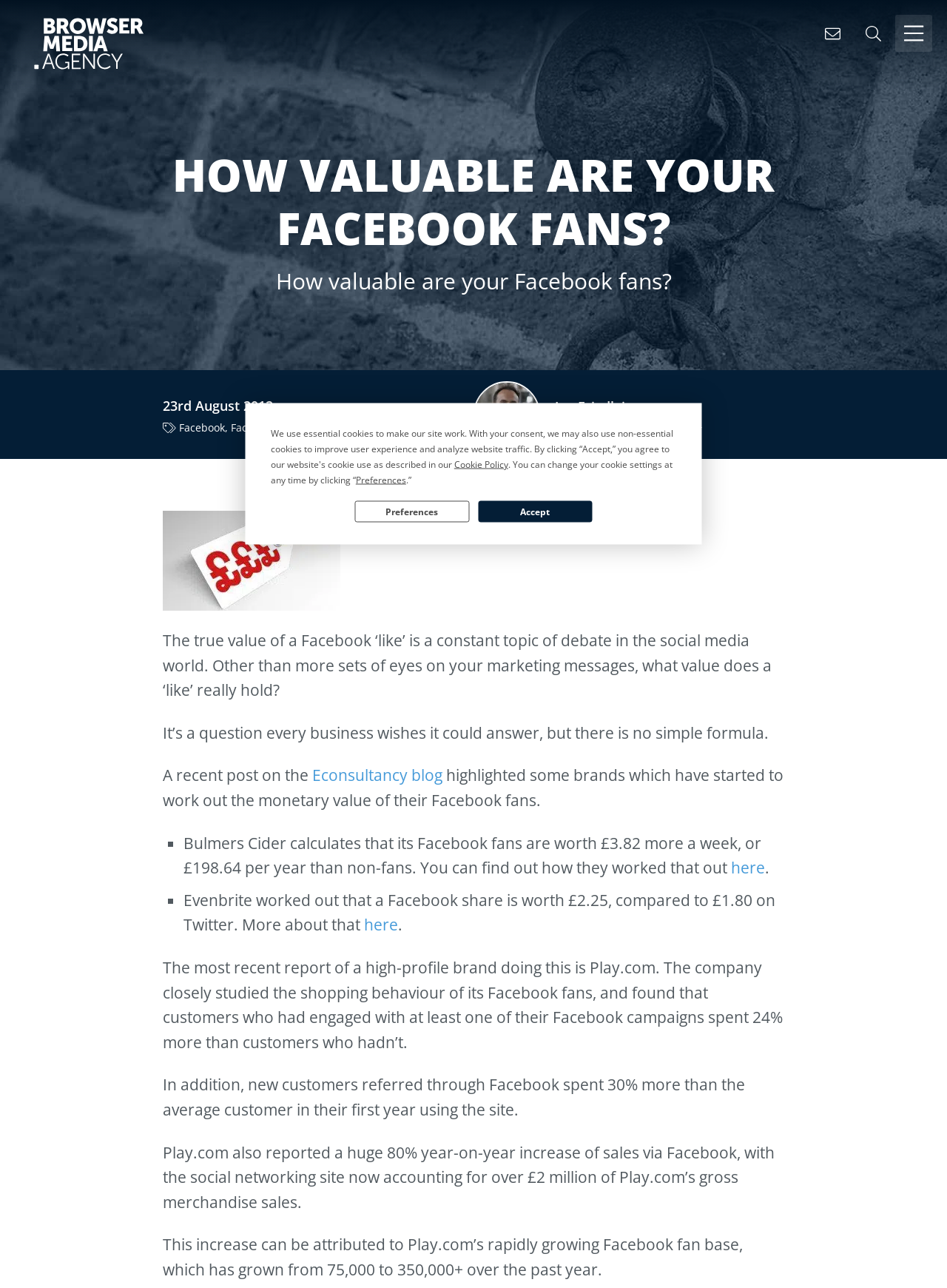Identify and extract the heading text of the webpage.

HOW VALUABLE ARE YOUR FACEBOOK FANS?